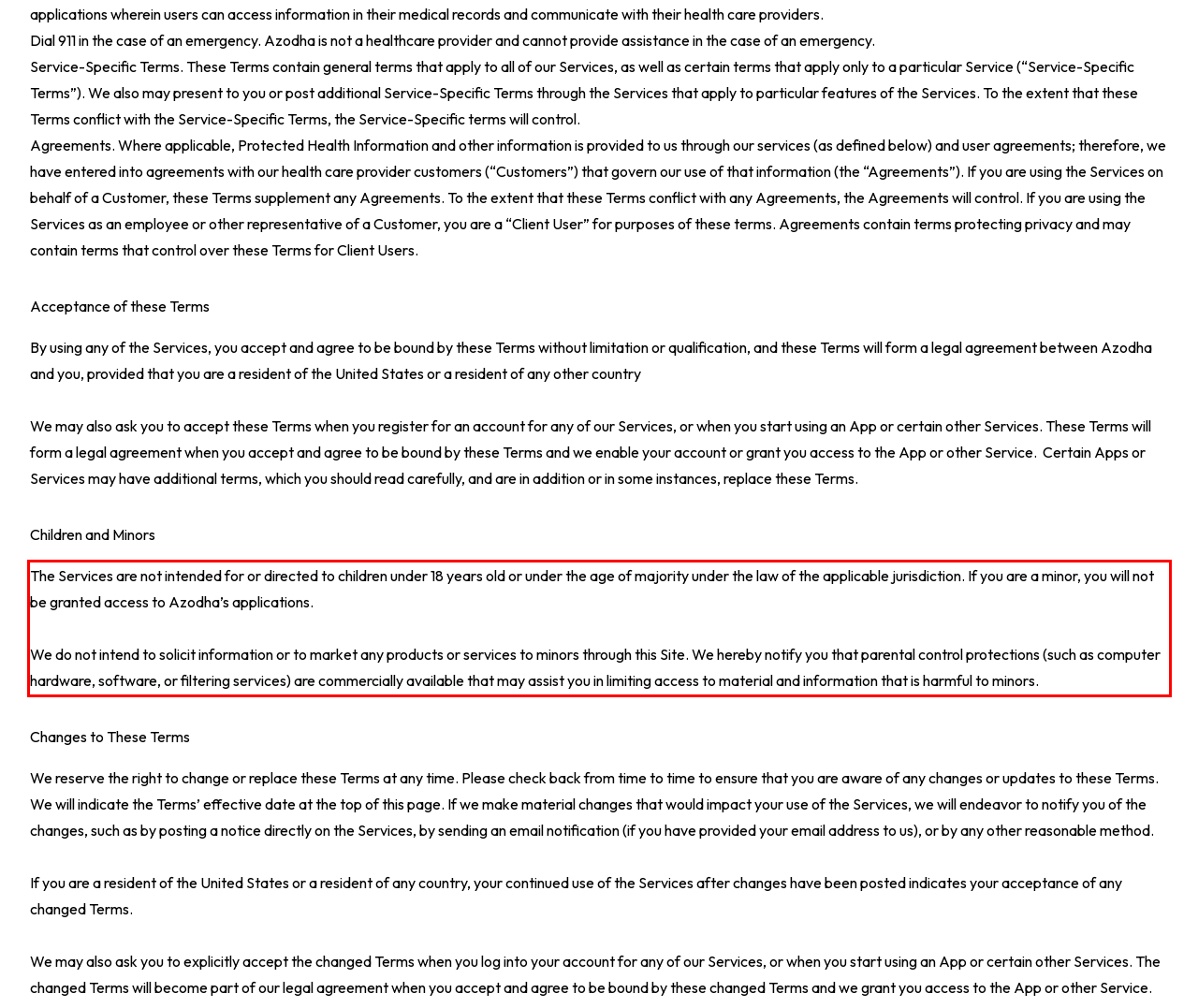Please look at the screenshot provided and find the red bounding box. Extract the text content contained within this bounding box.

The Services are not intended for or directed to children under 18 years old or under the age of majority under the law of the applicable jurisdiction. If you are a minor, you will not be granted access to Azodha’s applications. We do not intend to solicit information or to market any products or services to minors through this Site. We hereby notify you that parental control protections (such as computer hardware, software, or filtering services) are commercially available that may assist you in limiting access to material and information that is harmful to minors.